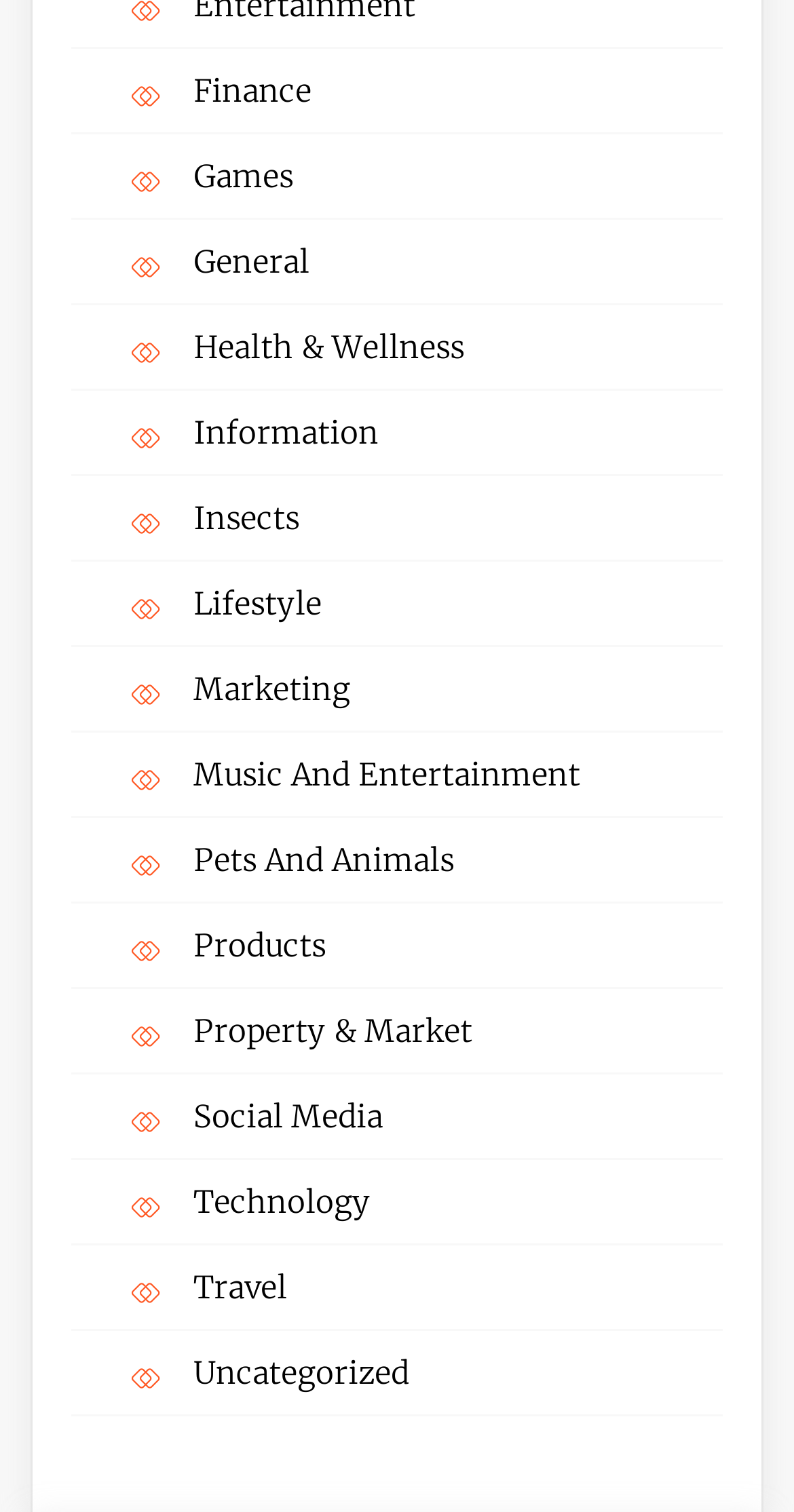Identify the bounding box coordinates of the region that needs to be clicked to carry out this instruction: "Go to Technology". Provide these coordinates as four float numbers ranging from 0 to 1, i.e., [left, top, right, bottom].

[0.244, 0.783, 0.513, 0.808]